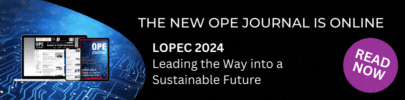Give a meticulous account of what the image depicts.

The image promotes the launch of the new OPE Journal, highlighting its online availability. It features a sleek design with a vibrant color scheme, showcasing a digital representation of the journal on a laptop screen alongside its cover. The text boldly announces "THE NEW OPE JOURNAL IS ONLINE" at the top, while "LOPEC 2024" emphasizes the journal's focus on the upcoming event, which aims to drive advancements toward a sustainable future in printed electronics. A prominent circular button reading "READ NOW" invites viewers to access the journal immediately, making it clear that the content is timely and relevant for those interested in innovative electronic solutions.